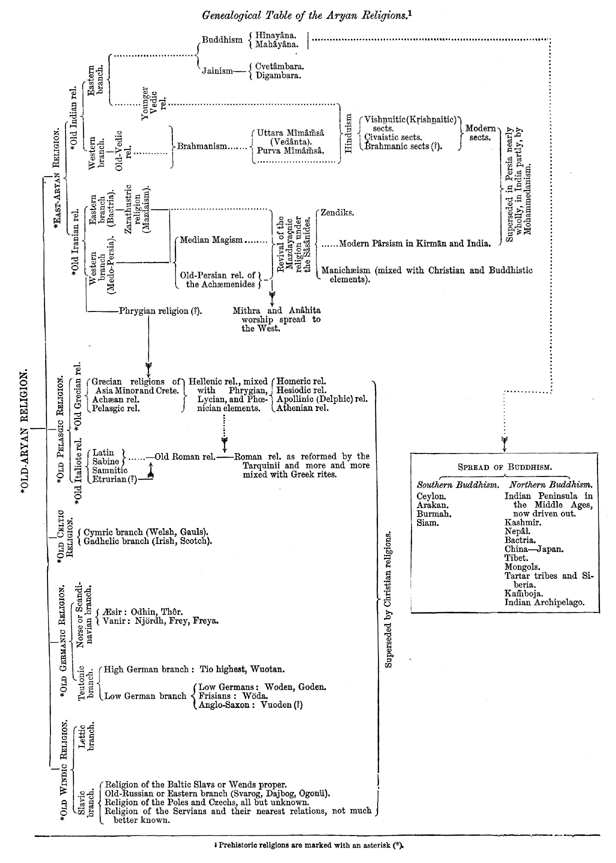Produce a meticulous caption for the image.

The image titled "Genealogical Table of the Aryan Religions" presents a detailed schematic illustrating the relationships among various religious traditions and their historical lineage. This diagram categorizes major religions, including Buddhism, Jainism, and Brahmanism, as well as their sects and branches. Key elements such as geographic spread, cultural interactions, and syncretism are depicted, showing how different faiths evolved and influenced one another over time. The structure of the table emphasizes the connections between religions like Old Persian beliefs and Hellenic practices, illustrating the multifaceted nature of religious evolution in the context of Aryan traditions. The table serves as a valuable resource for understanding the complex genealogy of these religions as referenced in scholarly works, particularly highlighting the diffusion of Buddhist practices across Asia and their adaptation in different cultures.